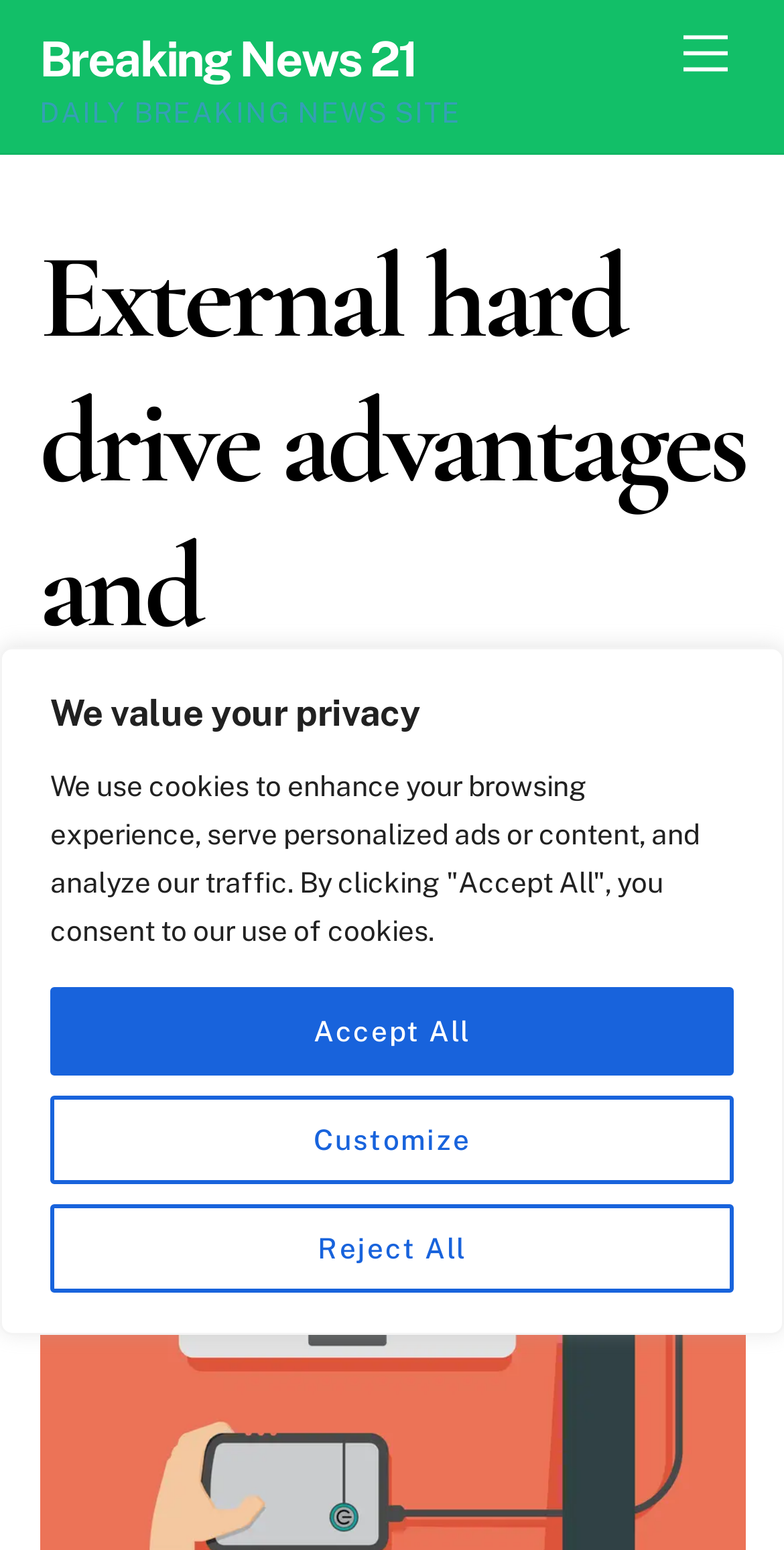What is the name of the website?
Please provide a single word or phrase as your answer based on the screenshot.

Breaking News 21